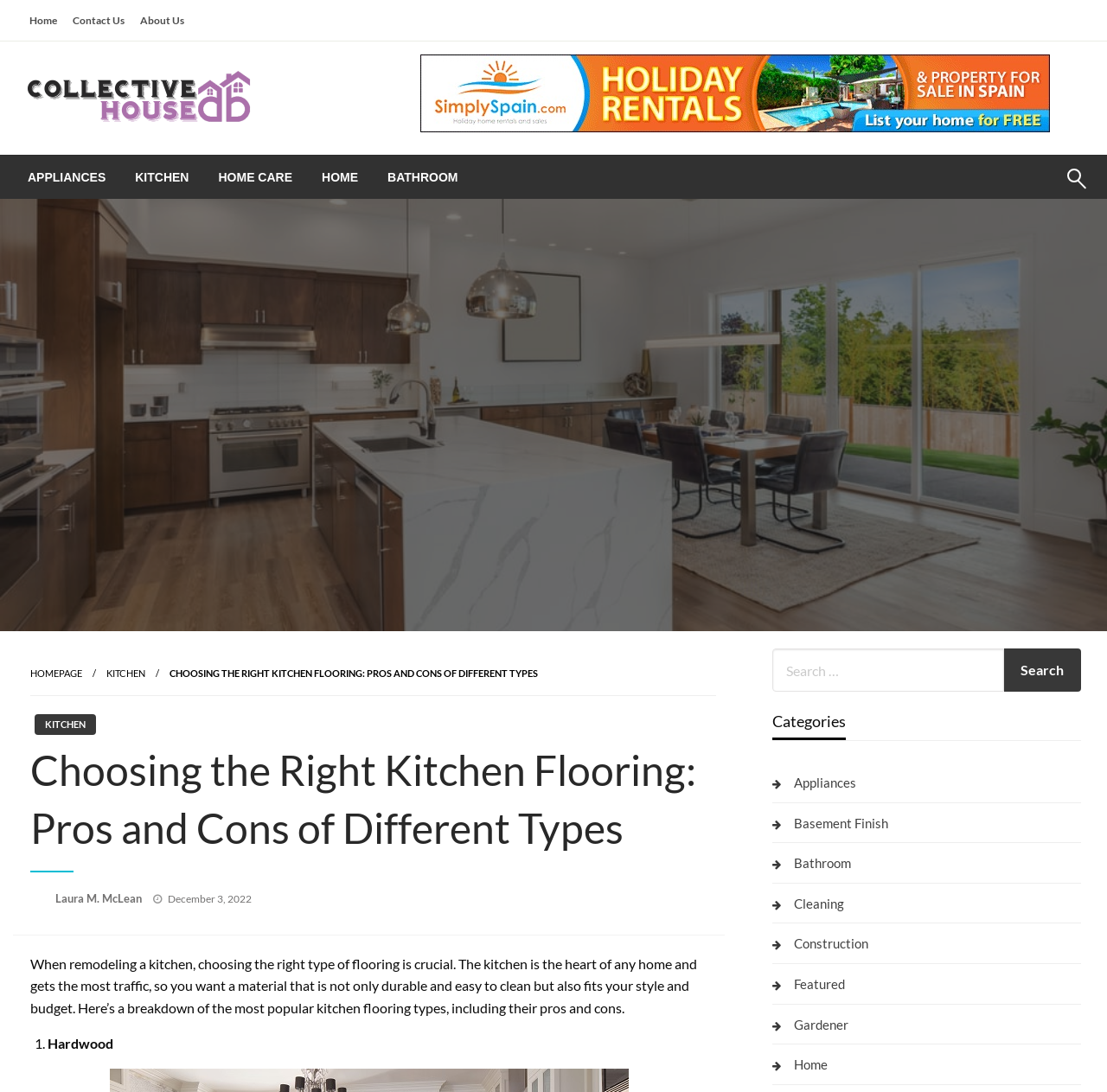Please identify the bounding box coordinates of the element's region that needs to be clicked to fulfill the following instruction: "Search for something". The bounding box coordinates should consist of four float numbers between 0 and 1, i.e., [left, top, right, bottom].

[0.966, 0.156, 0.975, 0.188]